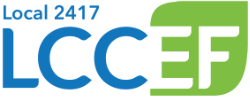What is the number in the logo?
Give a detailed and exhaustive answer to the question.

The logo of the Lane Community College Employee Federation (LCCEF) is examined, and it is found that the text 'Local 2417' is displayed in blue, which is an essential part of the logo's design.